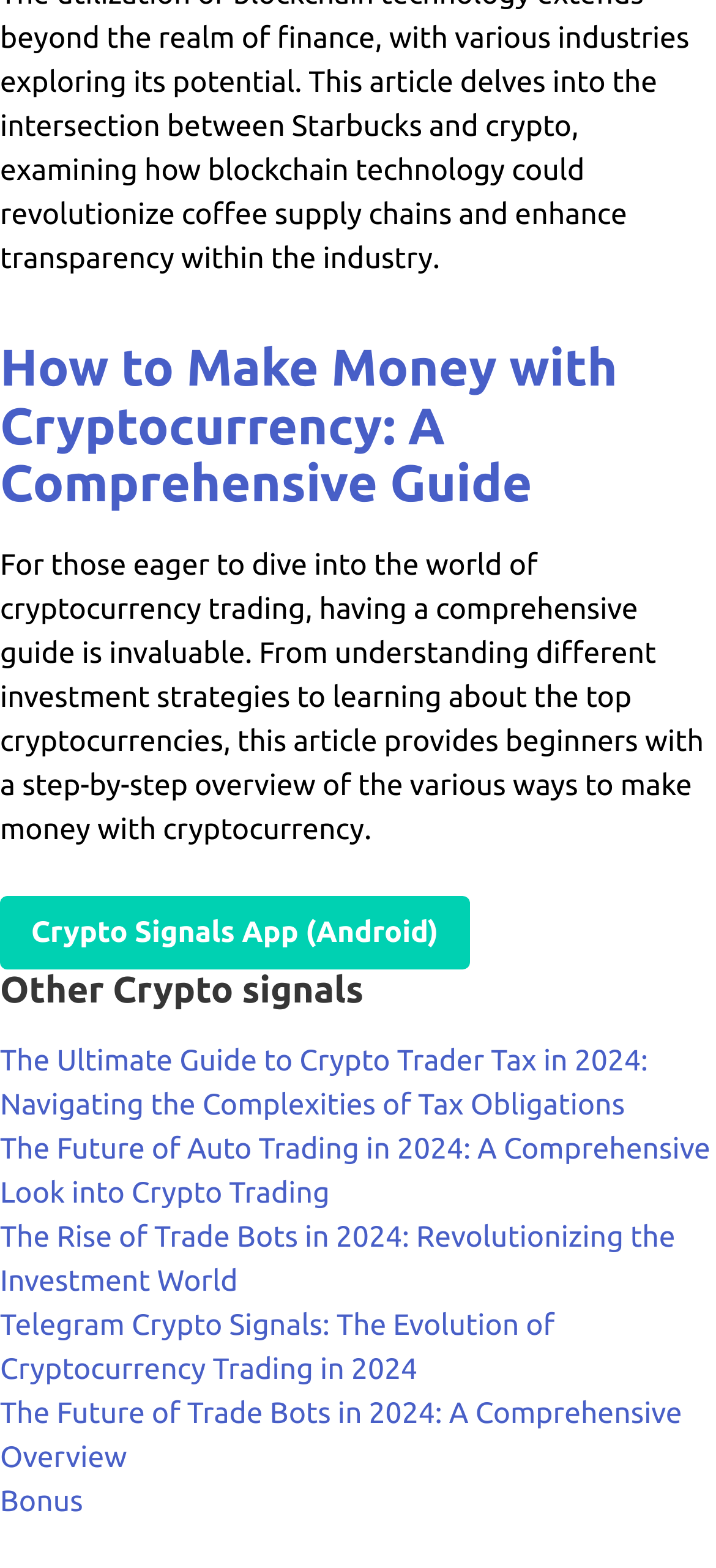Use a single word or phrase to answer this question: 
What is the purpose of the article?

To provide a guide